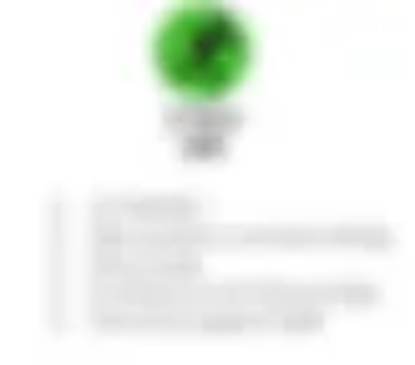Describe the important features and context of the image with as much detail as possible.

The image features a prominent circular green icon, symbolizing a "Go" action, often associated with progress or readiness. Inside the circle, a black checkmark or arrow indicates successful completion or a prompt to proceed. Beneath the icon, there is text indicating "Go," reinforcing the action-oriented theme. Additionally, the surrounding area showcases a structured list or informational points, likely detailing instructions or features related to an event or activity, providing context for the image. This setup suggests a user interface designed to guide participants, possibly in a slideshow or interactive experience, effectively directing attention to the next steps.